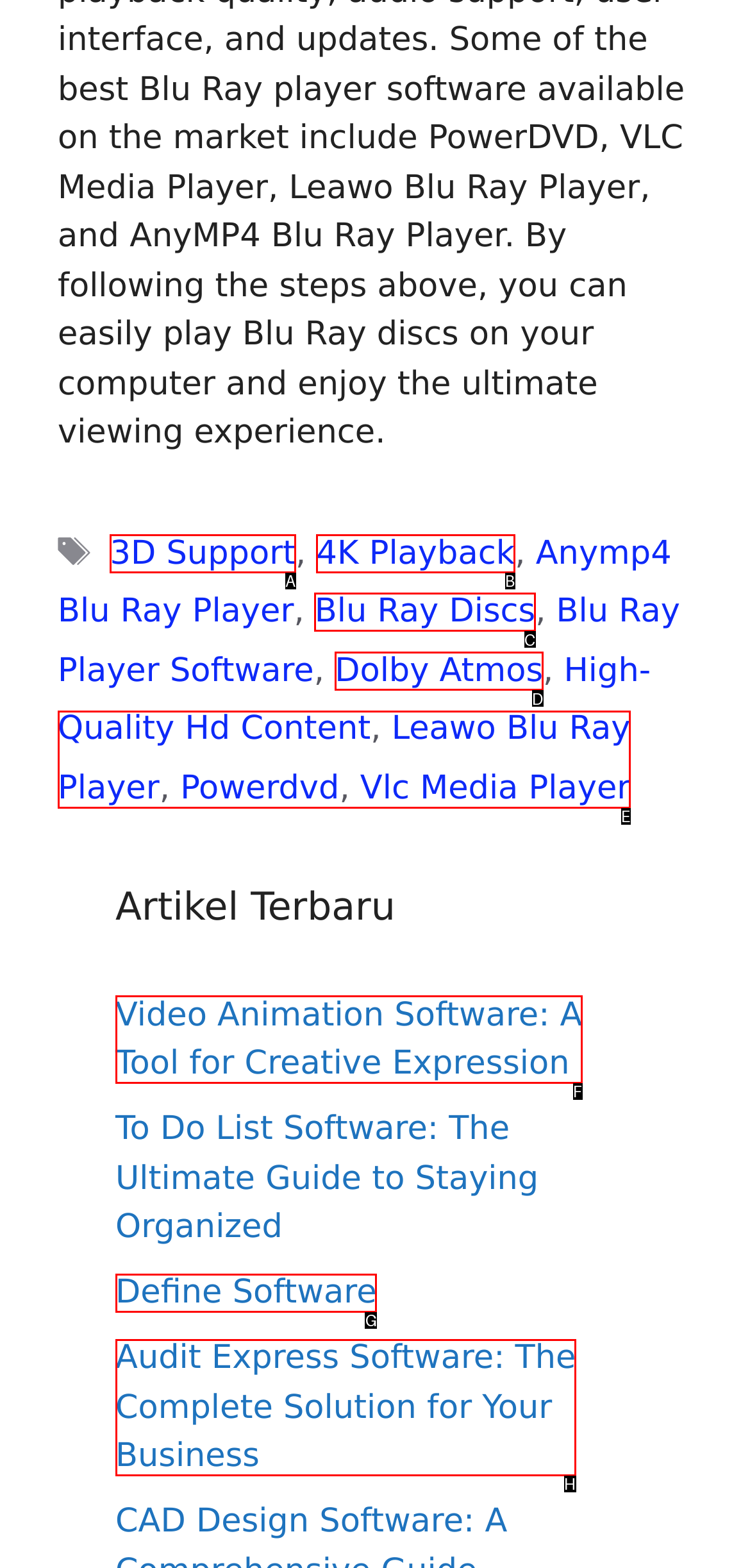Point out the HTML element that matches the following description: 3D Support
Answer with the letter from the provided choices.

A